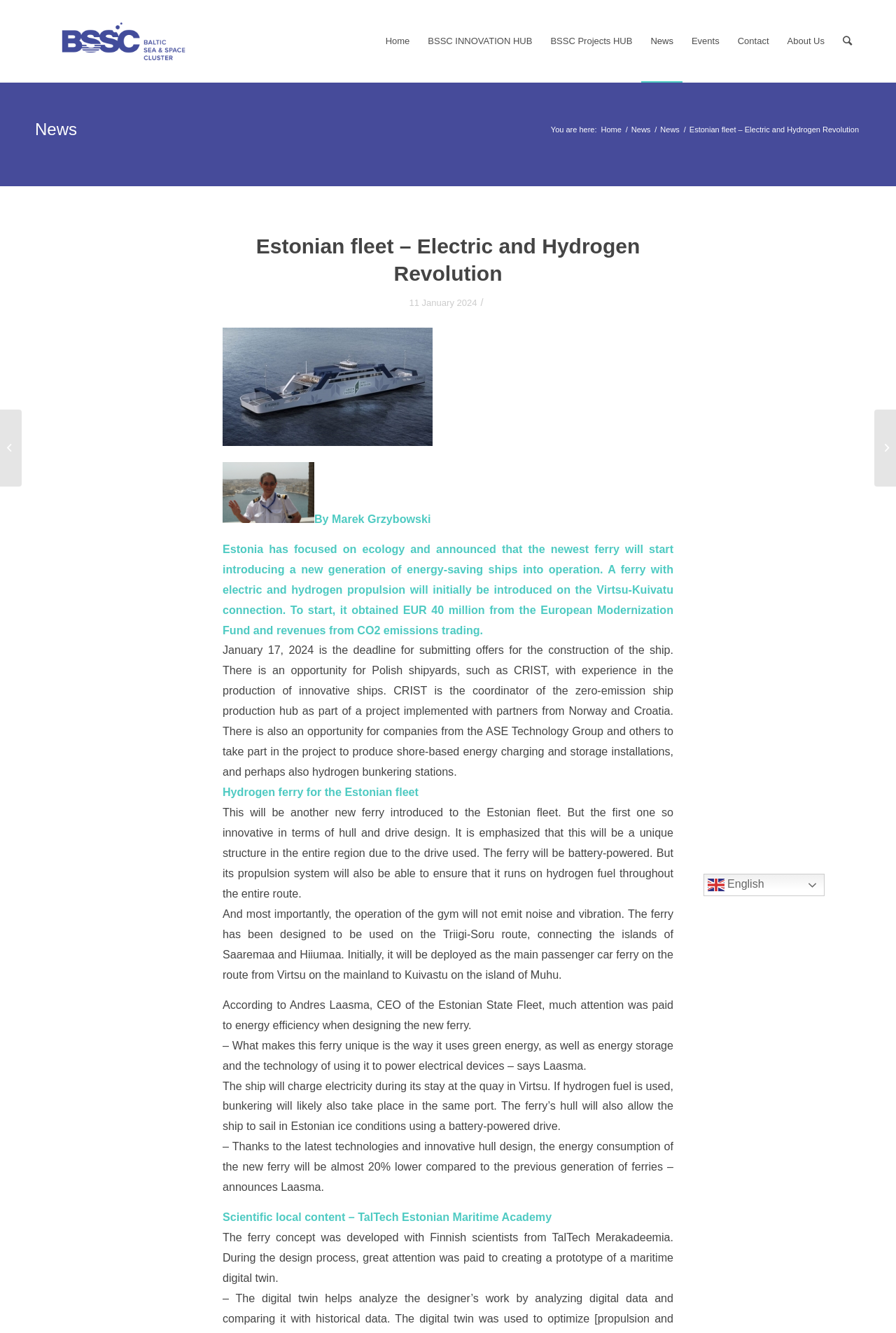Describe all the visual and textual components of the webpage comprehensively.

The webpage is about the Estonian fleet's electric and hydrogen revolution. At the top, there is a navigation menu with links to "Home", "BSSC INNOVATION HUB", "BSSC Projects HUB", "News", "Events", "Contact", "About Us", and "Search". Below the navigation menu, there is a breadcrumb trail indicating the current page's location, with links to "Home" and "News".

The main content of the page is an article about Estonia's introduction of a new generation of energy-saving ships, including a ferry with electric and hydrogen propulsion. The article is divided into several sections, with headings and paragraphs of text. The article discusses the features of the new ferry, including its energy efficiency, battery-powered drive, and ability to run on hydrogen fuel. It also quotes the CEO of the Estonian State Fleet, Andres Laasma, on the ferry's innovative technology.

To the right of the article, there are two links to other news articles, "US offshore wind farms domino for USD 250 million" and "120th anniversary of the Gdańsk University of Technology". At the bottom of the page, there is a language selection link, "en English", with a corresponding flag icon.

Throughout the page, there are several images, including the BSSC.PL logo at the top and a flag icon for the language selection link. The overall layout of the page is clean and easy to navigate, with clear headings and concise text.